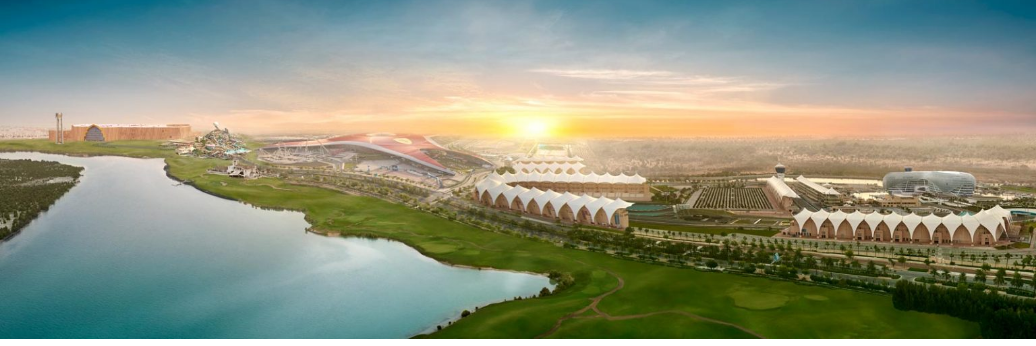Provide a brief response to the question using a single word or phrase: 
What event was held at the grand venue?

UFC 251